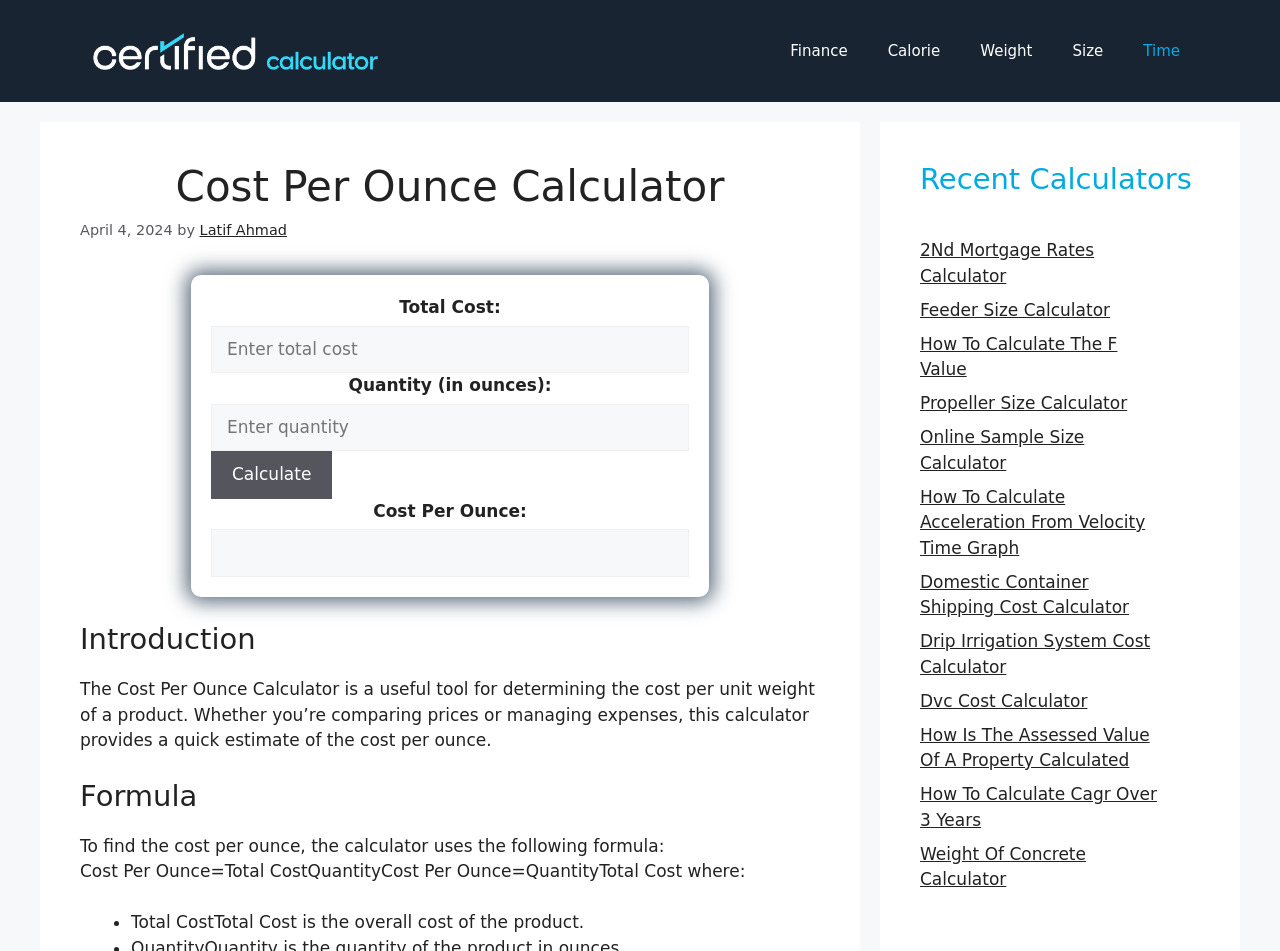Please give a succinct answer to the question in one word or phrase:
What is the purpose of this calculator?

Cost per ounce calculation